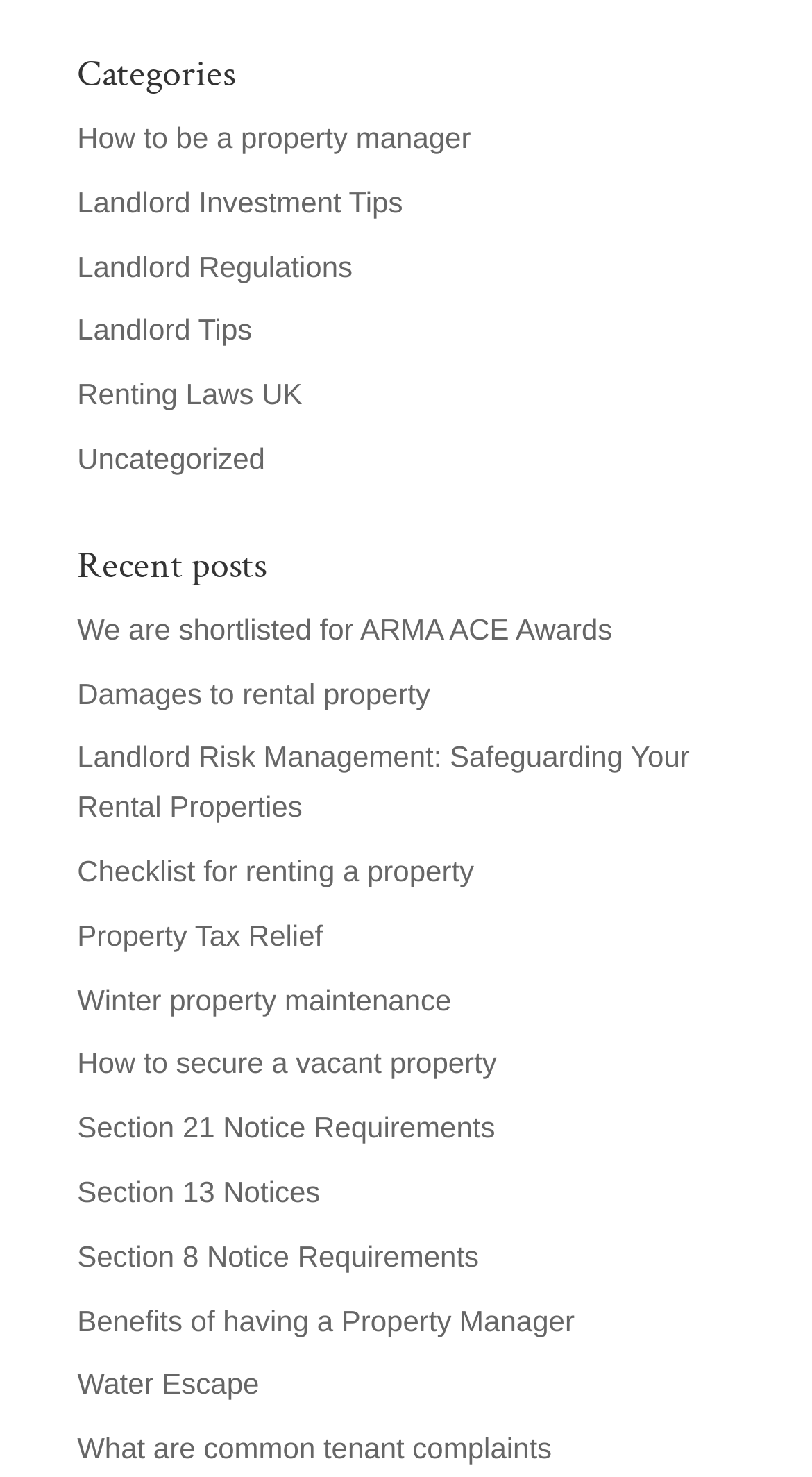How many categories are listed?
Utilize the image to construct a detailed and well-explained answer.

I counted the number of links under the 'Categories' heading, which are 'How to be a property manager', 'Landlord Investment Tips', 'Landlord Regulations', 'Landlord Tips', 'Renting Laws UK', and 'Uncategorized', totaling 7 categories.